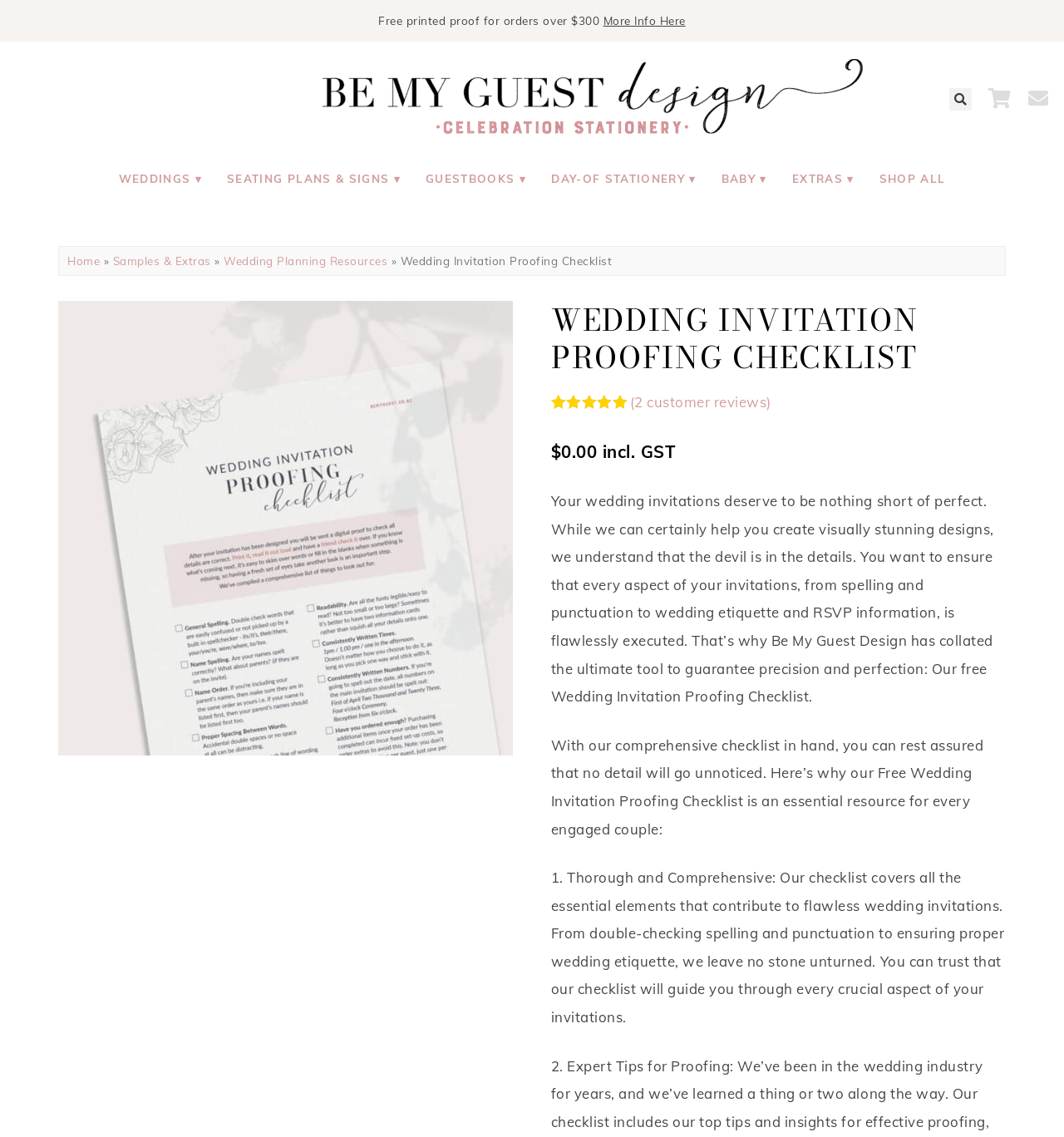Give a full account of the webpage's elements and their arrangement.

This webpage is about a wedding invitation proofing checklist offered by Be My Guest Design, a New Zealand-based business. At the top of the page, there is a brief statement "Free printed proof for orders over $300" with a "More Info Here" link next to it. 

Below this, there is a main header section that spans the entire width of the page. Within this section, there are several links to different categories, including "WEDDINGS", "SEATING PLANS & SIGNS", "GUESTBOOKS", "DAY-OF STATIONERY", "BABY", "EXTRAS", and "SHOP ALL". 

To the right of these links, there is a search bar with a "Search" button. Above the search bar, there are three links: one to the homepage, one to "Samples & Extras", and one to "Wedding Planning Resources", which is the current page. 

Below the main header section, there is a large image of a wedding invitation checklist, accompanied by a heading "WEDDING INVITATION PROOFING CHECKLIST". 

To the right of the image, there is a section displaying customer reviews, with a rating of 5 out of 5 based on 2 customer reviews. The price of the checklist is listed as $0.00, including GST. 

Below this section, there is a lengthy paragraph describing the importance of using a wedding invitation proofing checklist to ensure precision and perfection in wedding invitations. The text explains that the checklist is a comprehensive tool that covers all essential elements, from spelling and punctuation to wedding etiquette and RSVP information. 

Finally, there is another paragraph that highlights the benefits of using the checklist, including its thorough and comprehensive nature, which guides users through every crucial aspect of their wedding invitations.